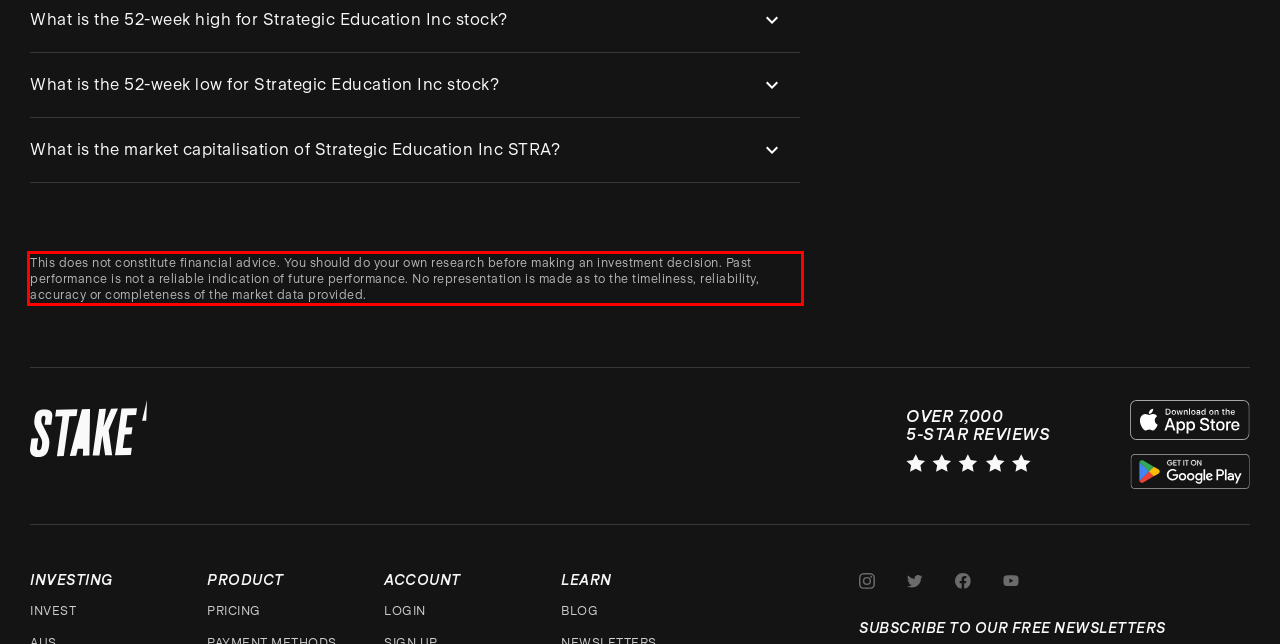You have a screenshot of a webpage with a red bounding box. Identify and extract the text content located inside the red bounding box.

This does not constitute financial advice. You should do your own research before making an investment decision. Past performance is not a reliable indication of future performance. No representation is made as to the timeliness, reliability, accuracy or completeness of the market data provided.